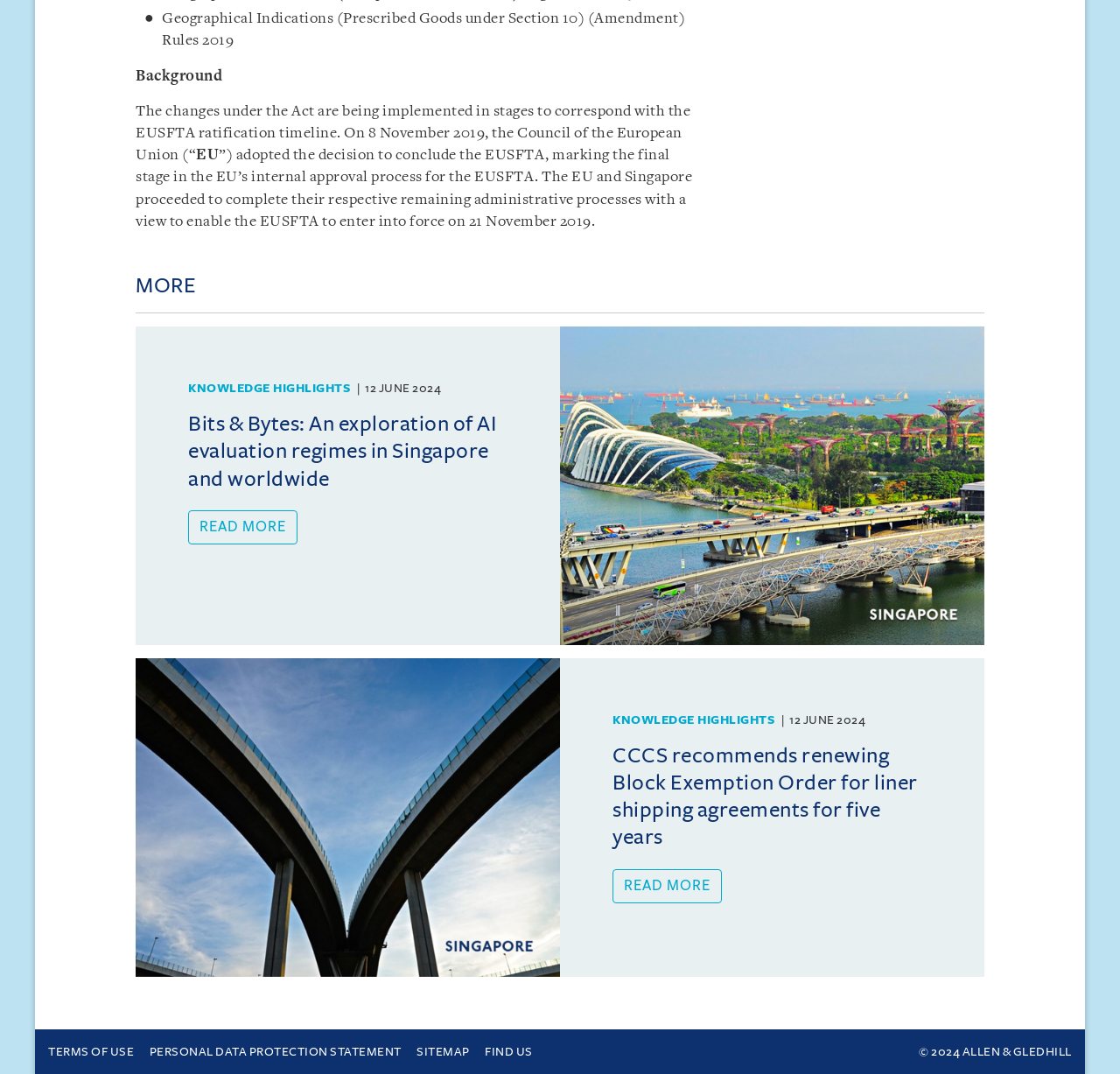Locate the bounding box for the described UI element: "Personal Data Protection Statement". Ensure the coordinates are four float numbers between 0 and 1, formatted as [left, top, right, bottom].

[0.133, 0.973, 0.358, 0.985]